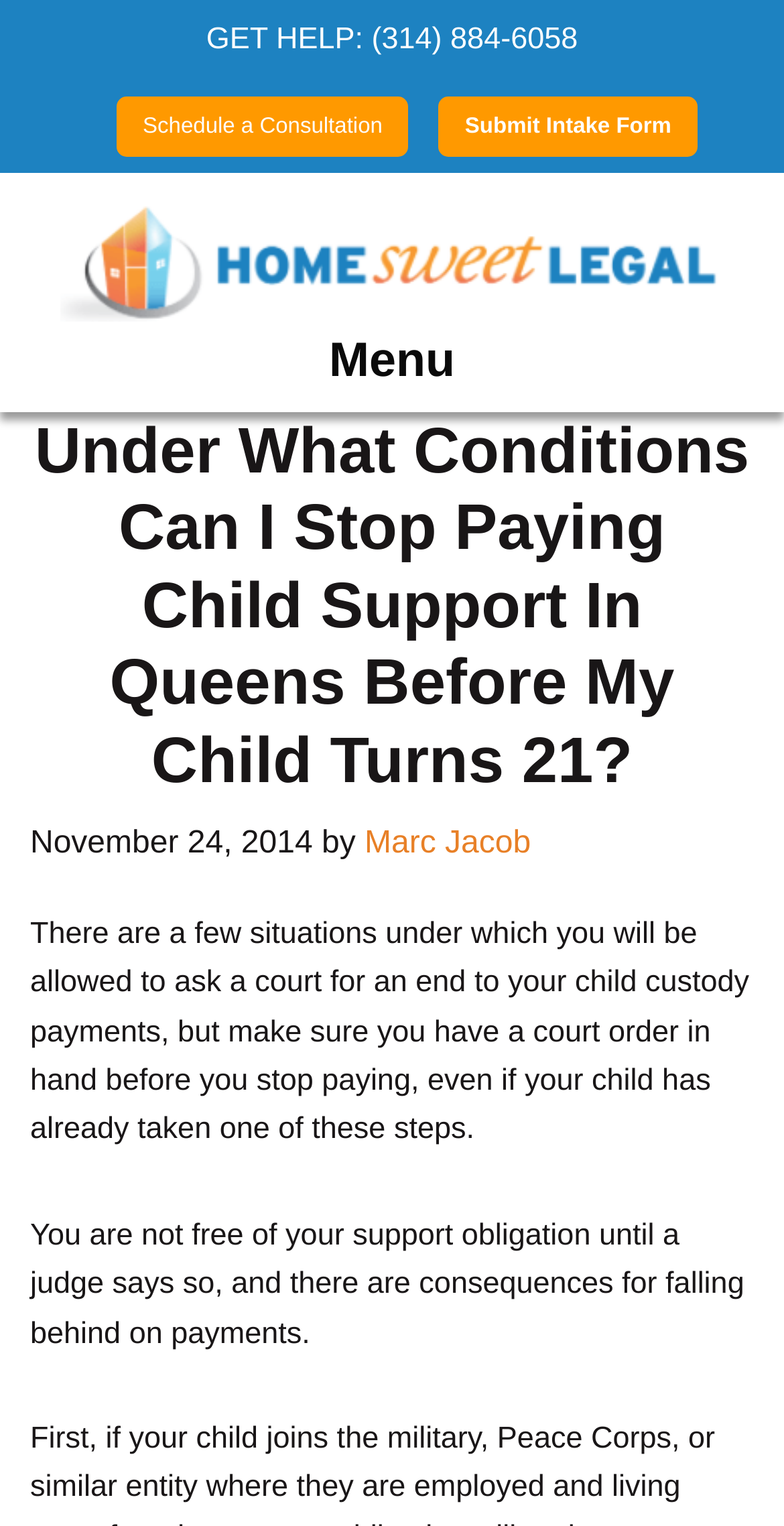What happens if you stop paying child support without a court order?
Based on the visual, give a brief answer using one word or a short phrase.

There are consequences